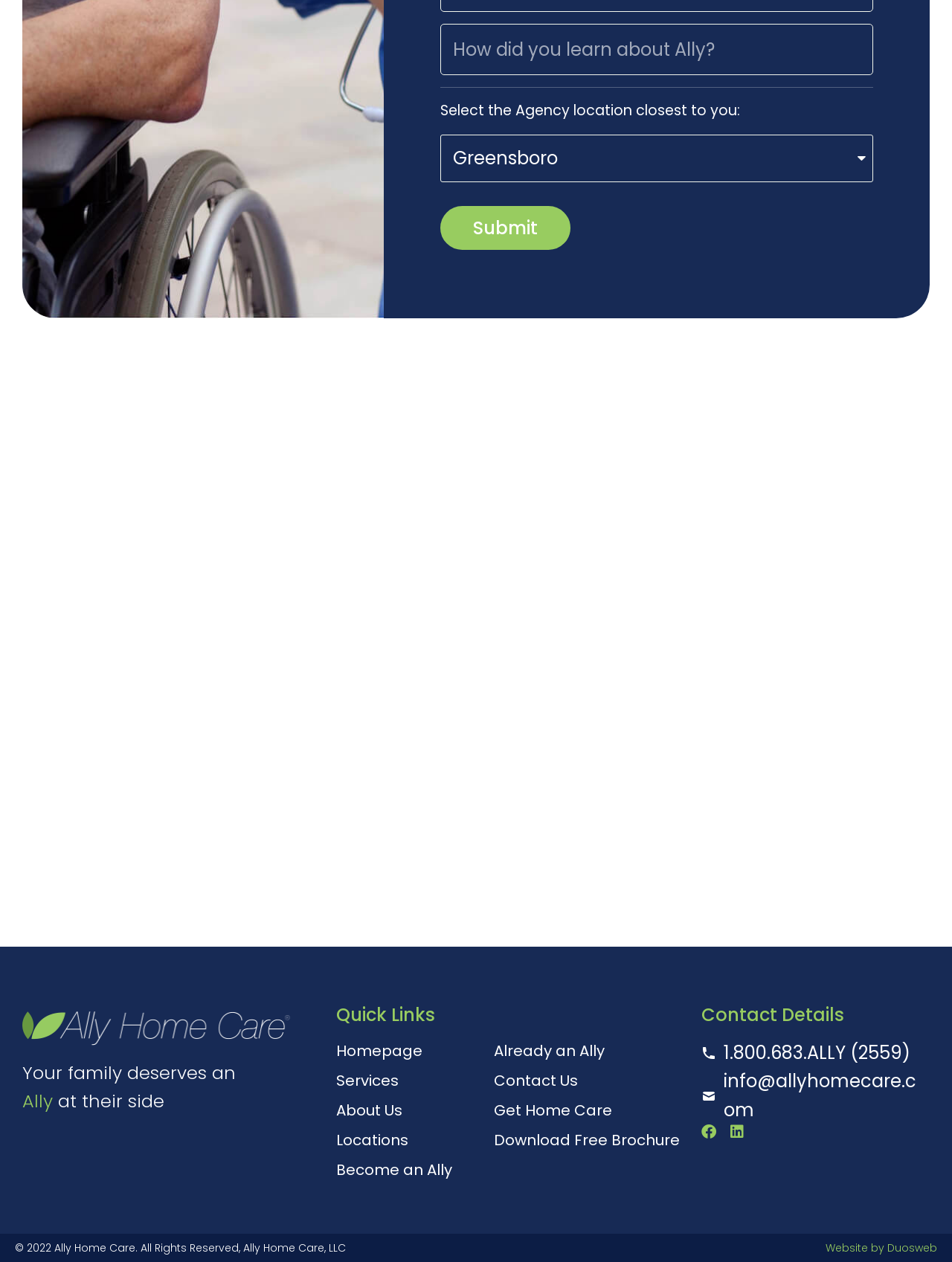Please analyze the image and give a detailed answer to the question:
What is the phone number listed in the 'Contact Details' section?

The phone number is listed as a link in the 'Contact Details' section, which is likely a toll-free number for users to contact Ally Home Care.